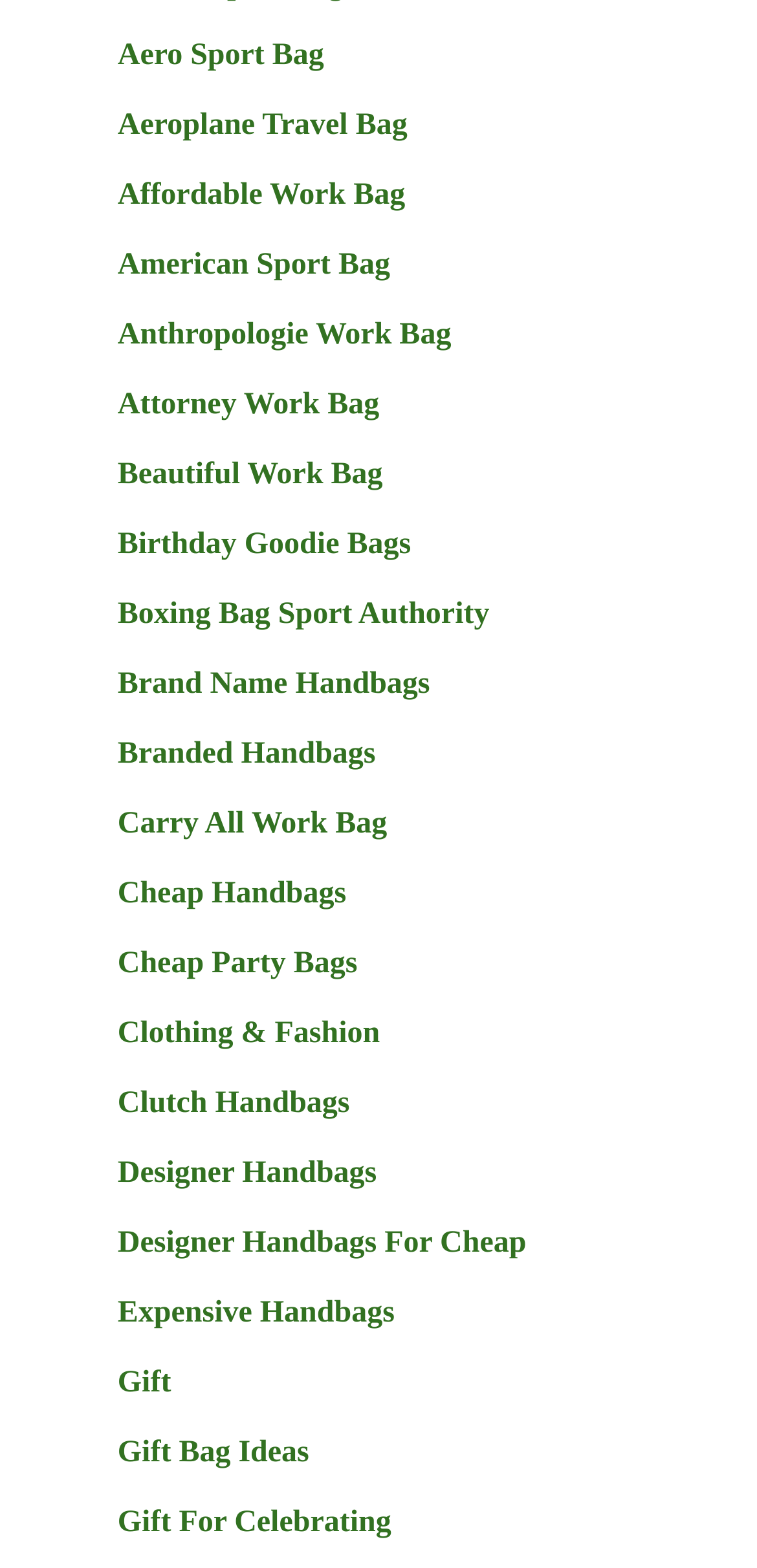Answer this question in one word or a short phrase: How many links are on this webpage?

966